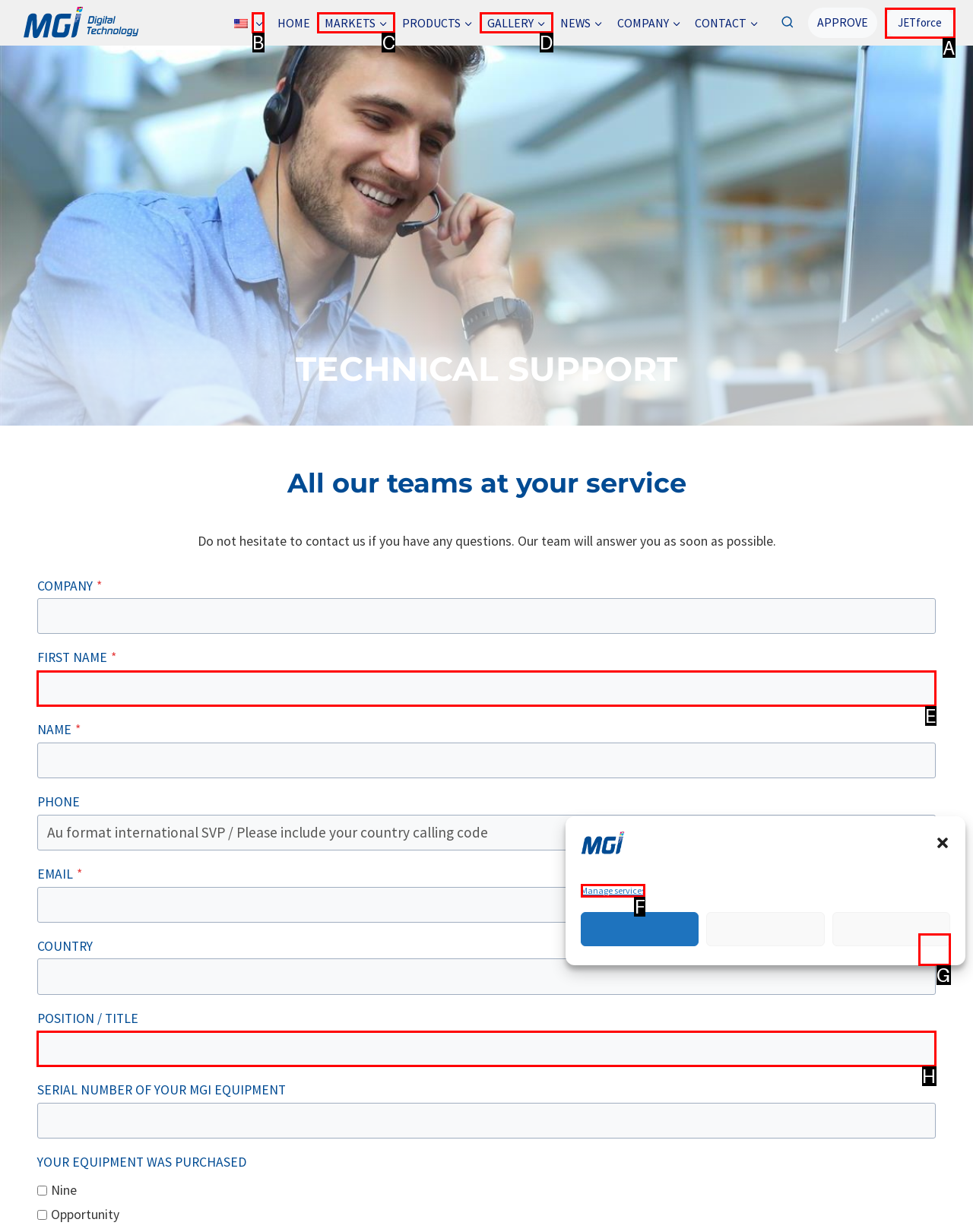Identify the correct UI element to click to achieve the task: Click the 'Manage services' link.
Answer with the letter of the appropriate option from the choices given.

F